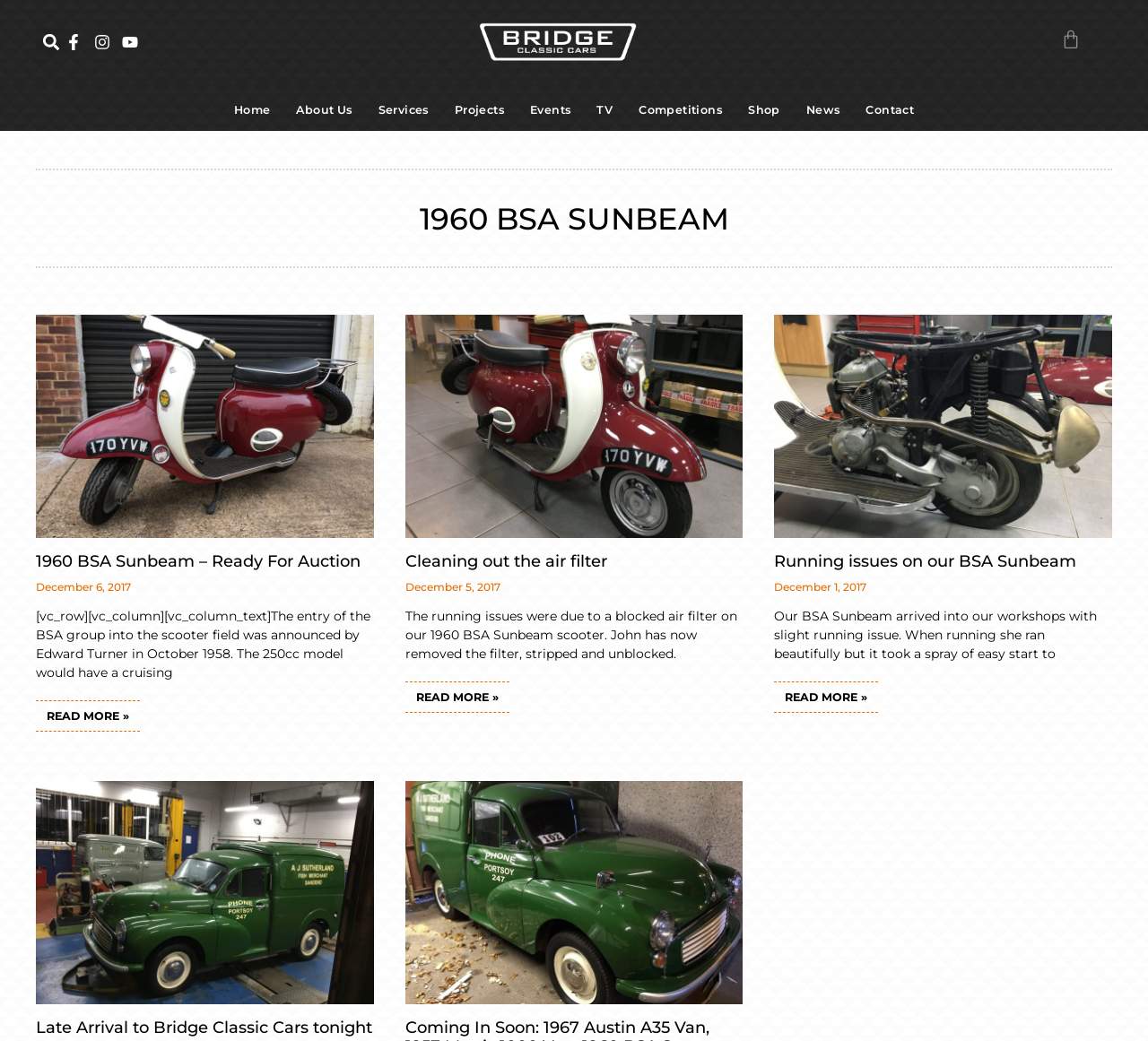Please provide the bounding box coordinates for the element that needs to be clicked to perform the following instruction: "Call the phone number". The coordinates should be given as four float numbers between 0 and 1, i.e., [left, top, right, bottom].

None